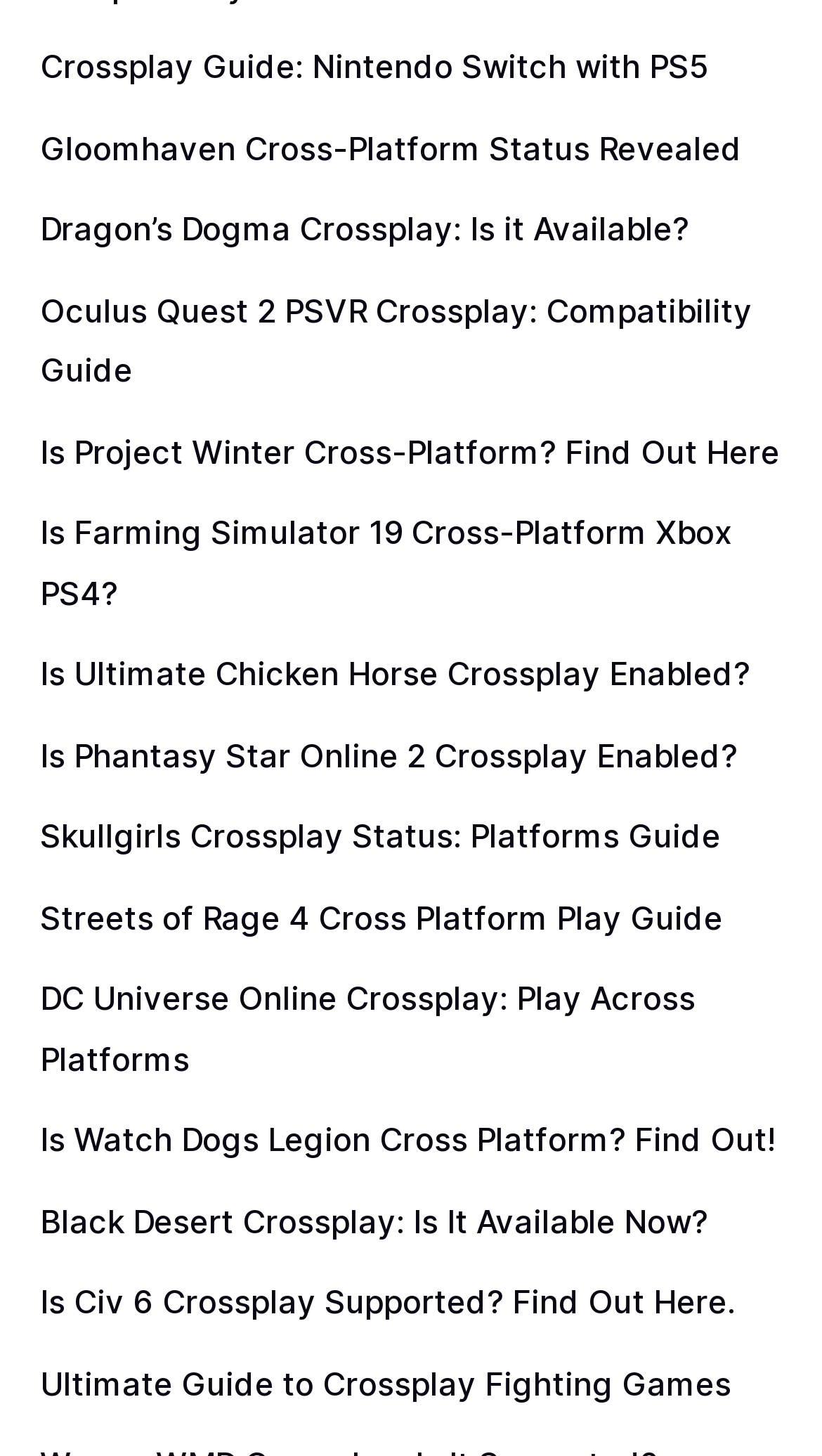How many crossplay guides are listed?
Look at the image and respond with a single word or a short phrase.

15